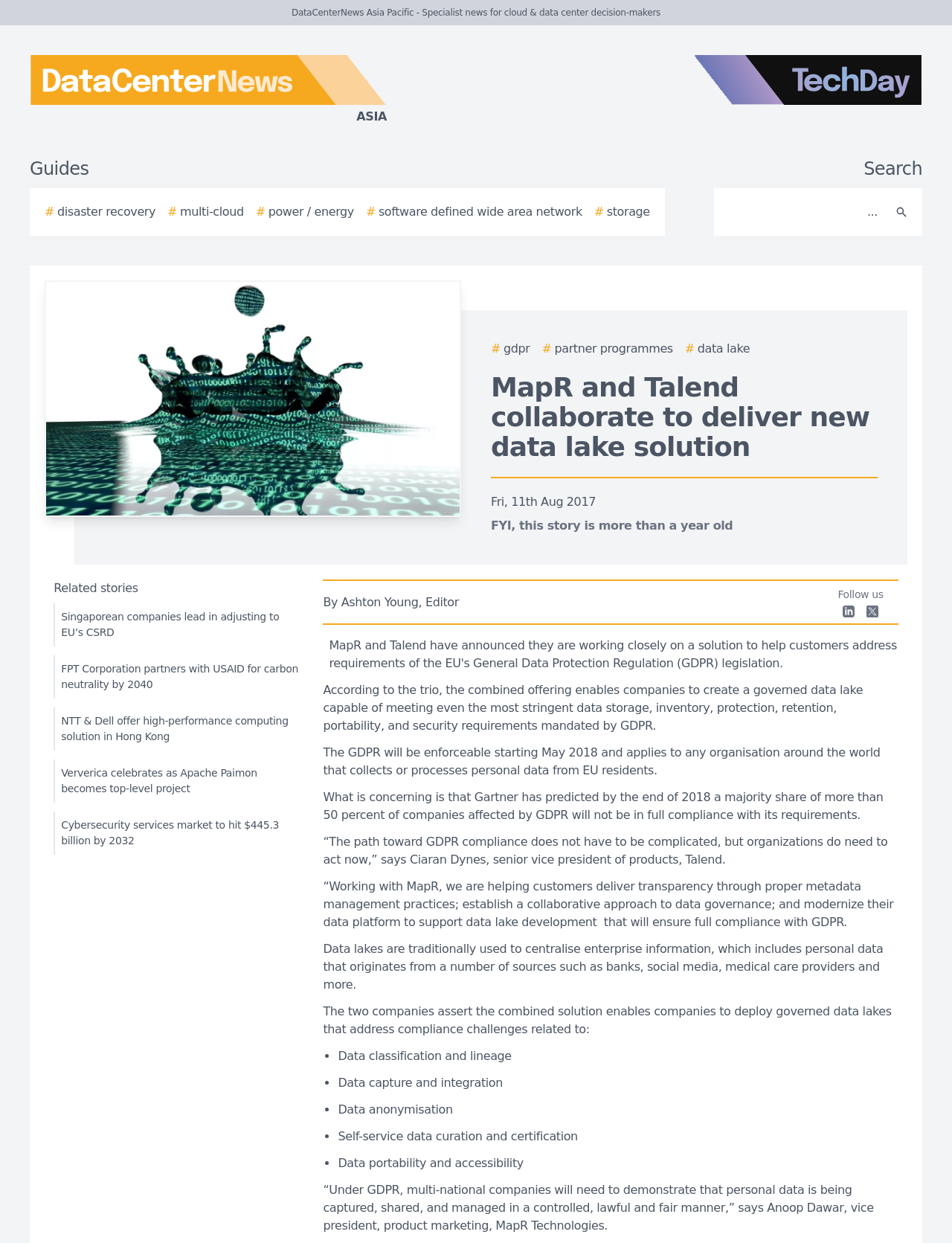Please identify the bounding box coordinates of the clickable area that will allow you to execute the instruction: "Read more about GDPR".

[0.516, 0.273, 0.557, 0.288]